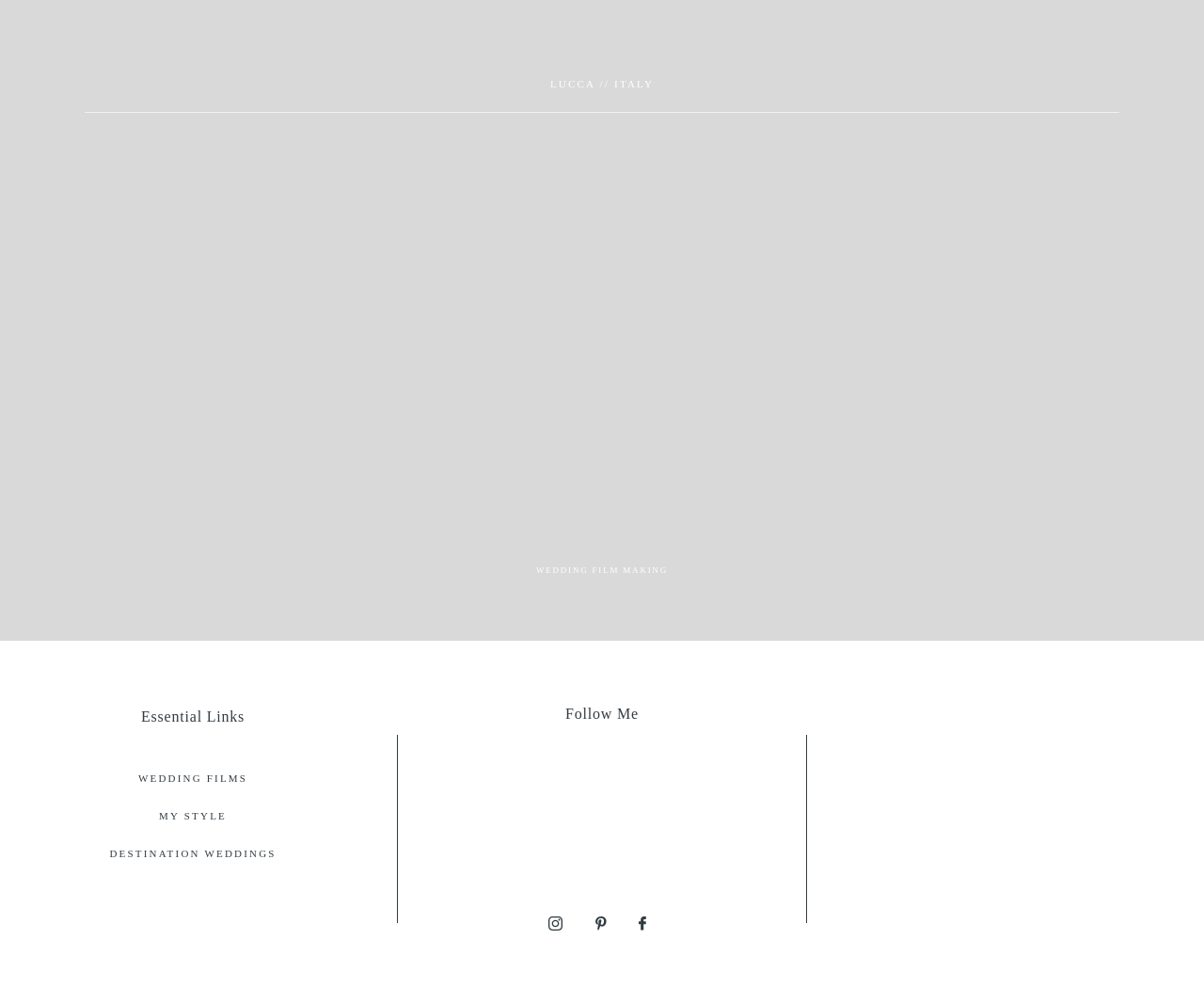Determine the bounding box coordinates of the element that should be clicked to execute the following command: "View London Weddings".

[0.822, 0.773, 0.931, 0.784]